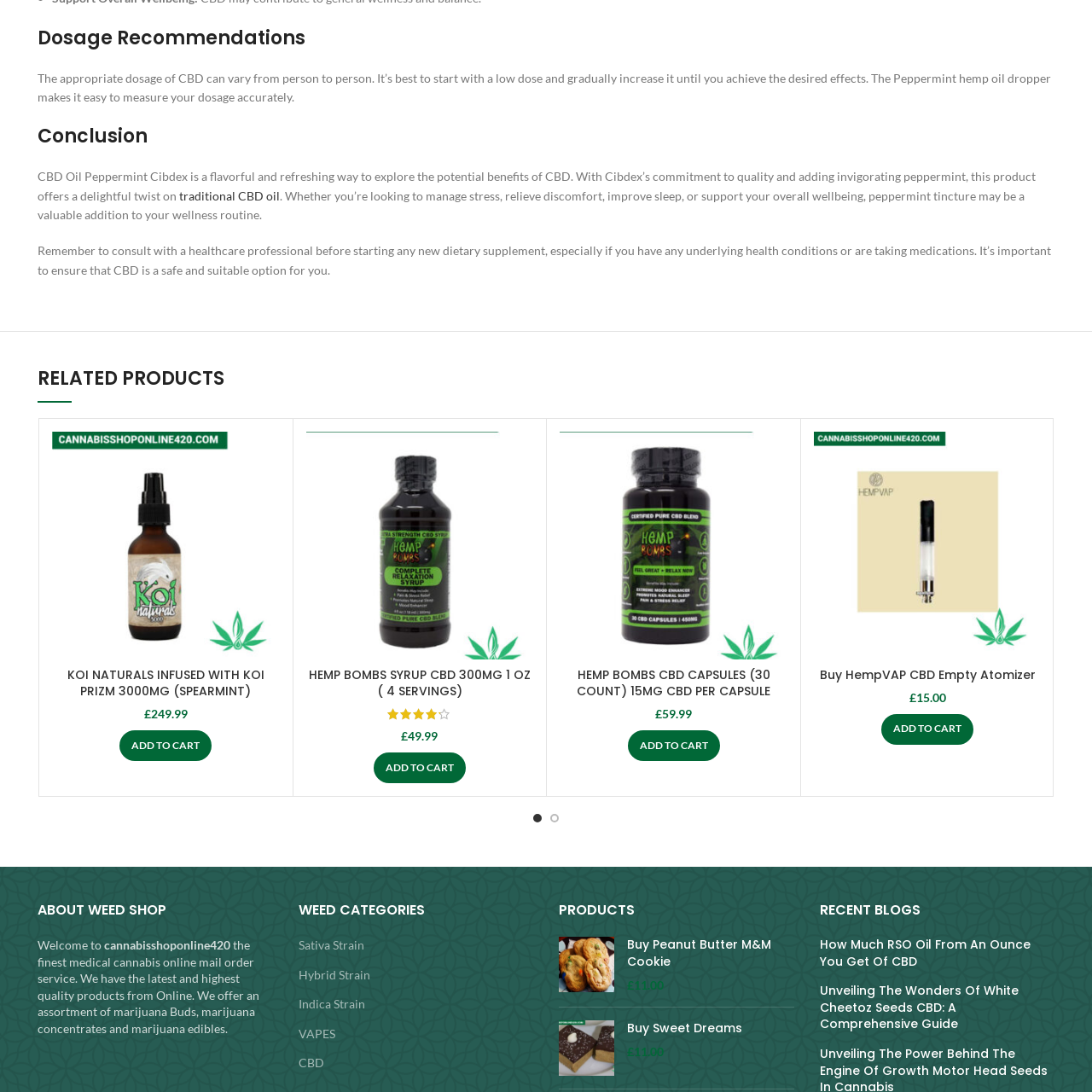How many servings are in the HEMP BOMBS SYRUP CBD 300MG 1 OZ?
Refer to the image highlighted by the red box and give a one-word or short-phrase answer reflecting what you see.

4